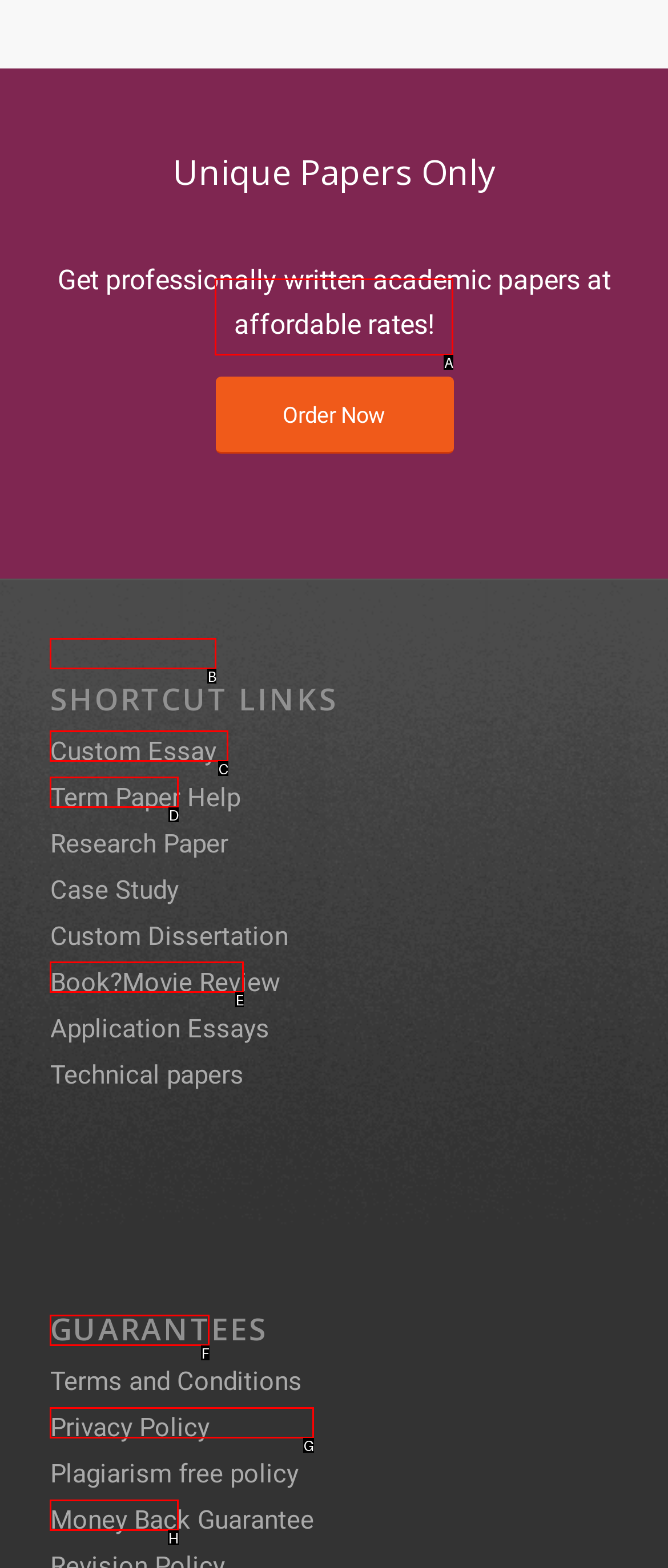Find the HTML element that matches the description: Research Paper
Respond with the corresponding letter from the choices provided.

C